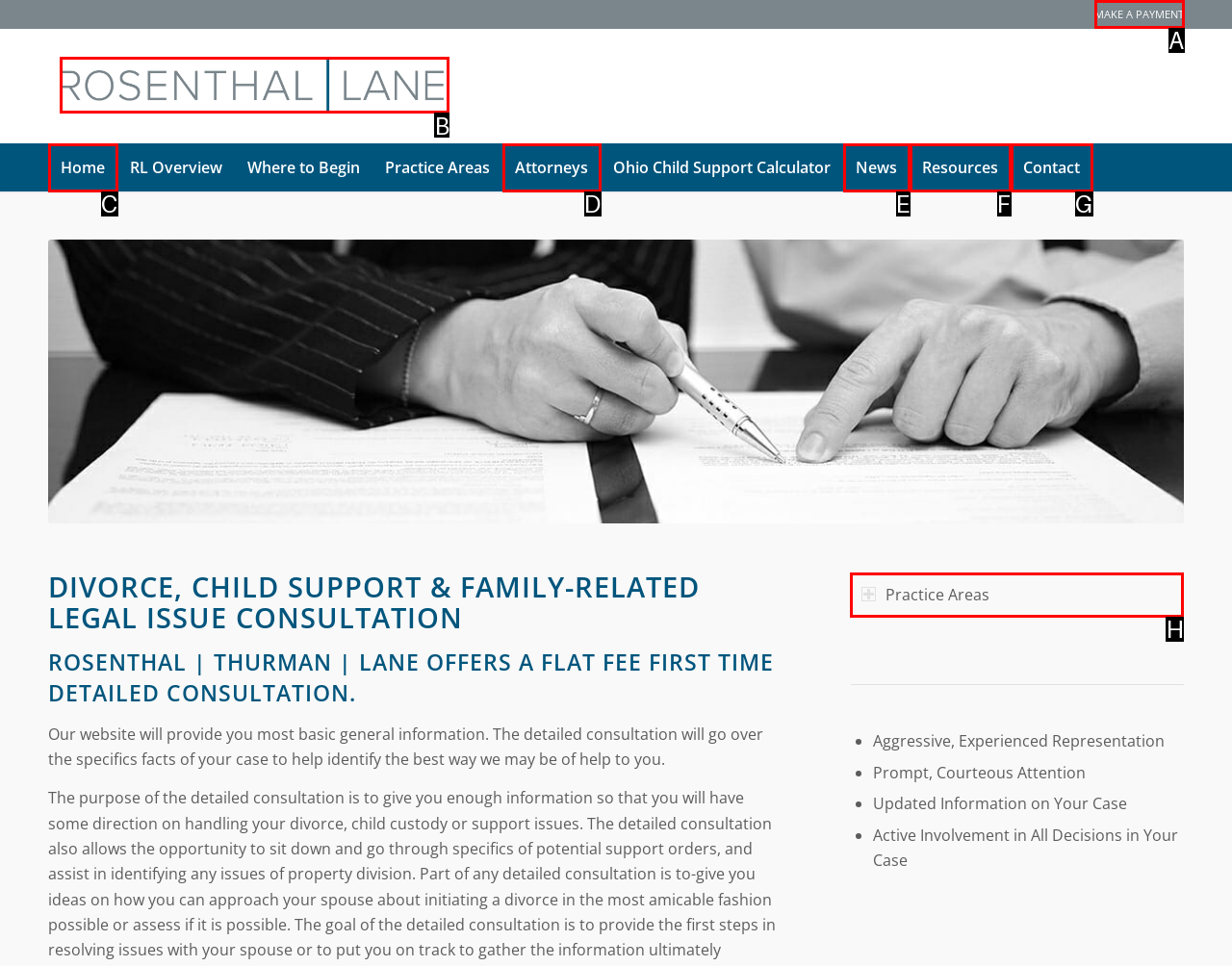Identify the option that best fits this description: Health Condition and Disease
Answer with the appropriate letter directly.

None